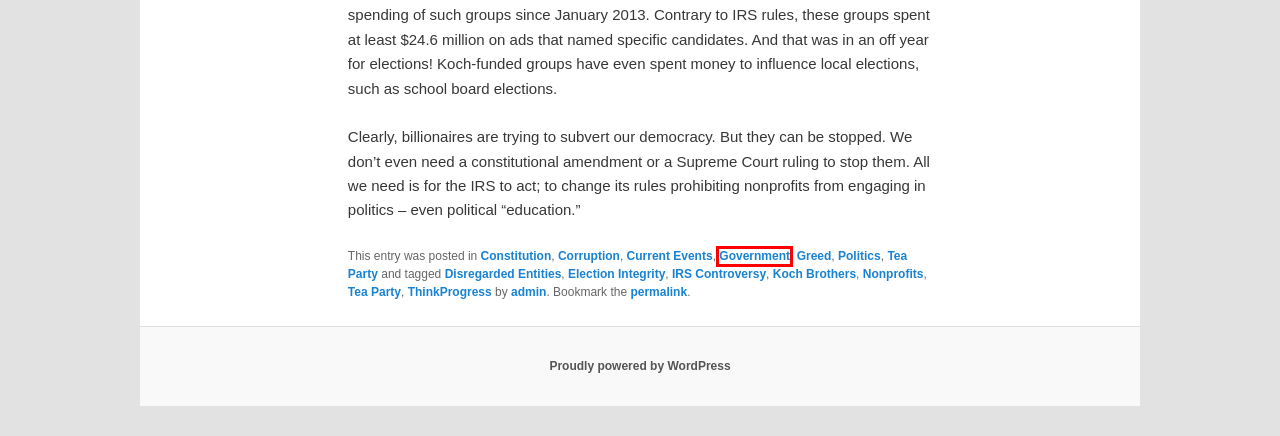Review the screenshot of a webpage that includes a red bounding box. Choose the webpage description that best matches the new webpage displayed after clicking the element within the bounding box. Here are the candidates:
A. IRS Controversy | LaMaster's Corner
B. Blog Tool, Publishing Platform, and CMS – WordPress.org
C. Government | LaMaster's Corner
D. Politics | LaMaster's Corner
E. Current Events | LaMaster's Corner
F. Disregarded Entities | LaMaster's Corner
G. Tea Party | LaMaster's Corner
H. Corruption | LaMaster's Corner

C